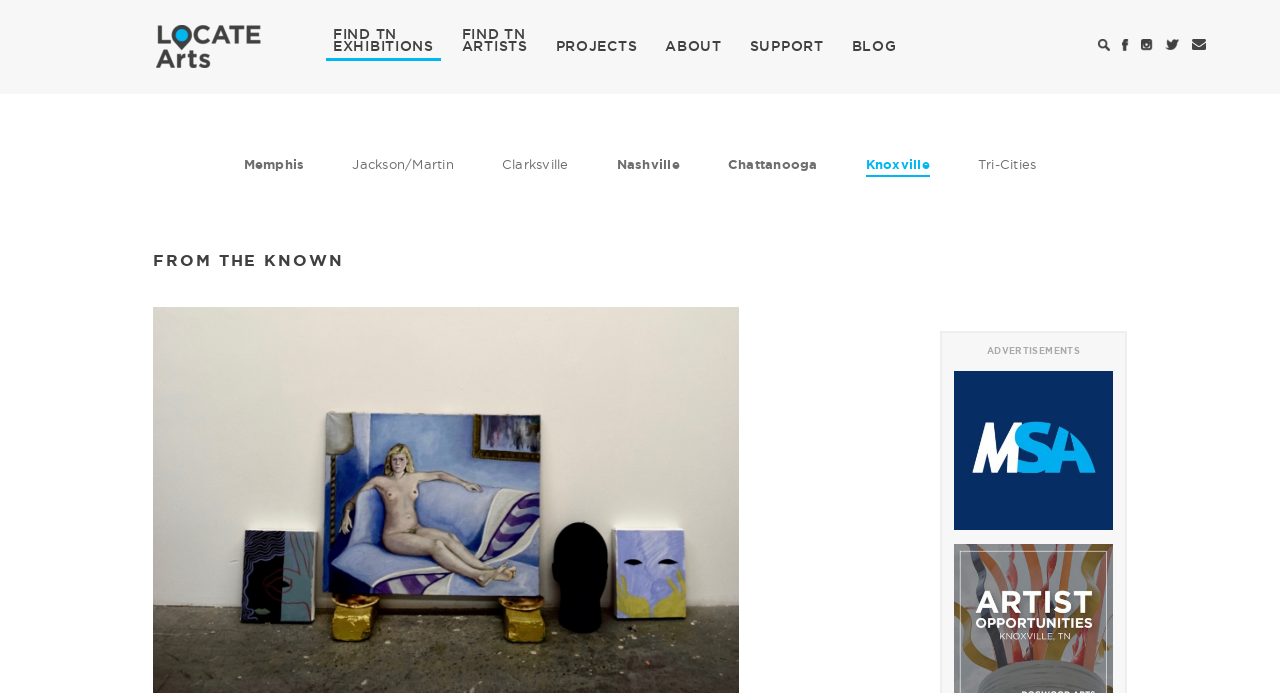Identify the bounding box coordinates of the section to be clicked to complete the task described by the following instruction: "Contact via email". The coordinates should be four float numbers between 0 and 1, formatted as [left, top, right, bottom].

[0.931, 0.056, 0.943, 0.076]